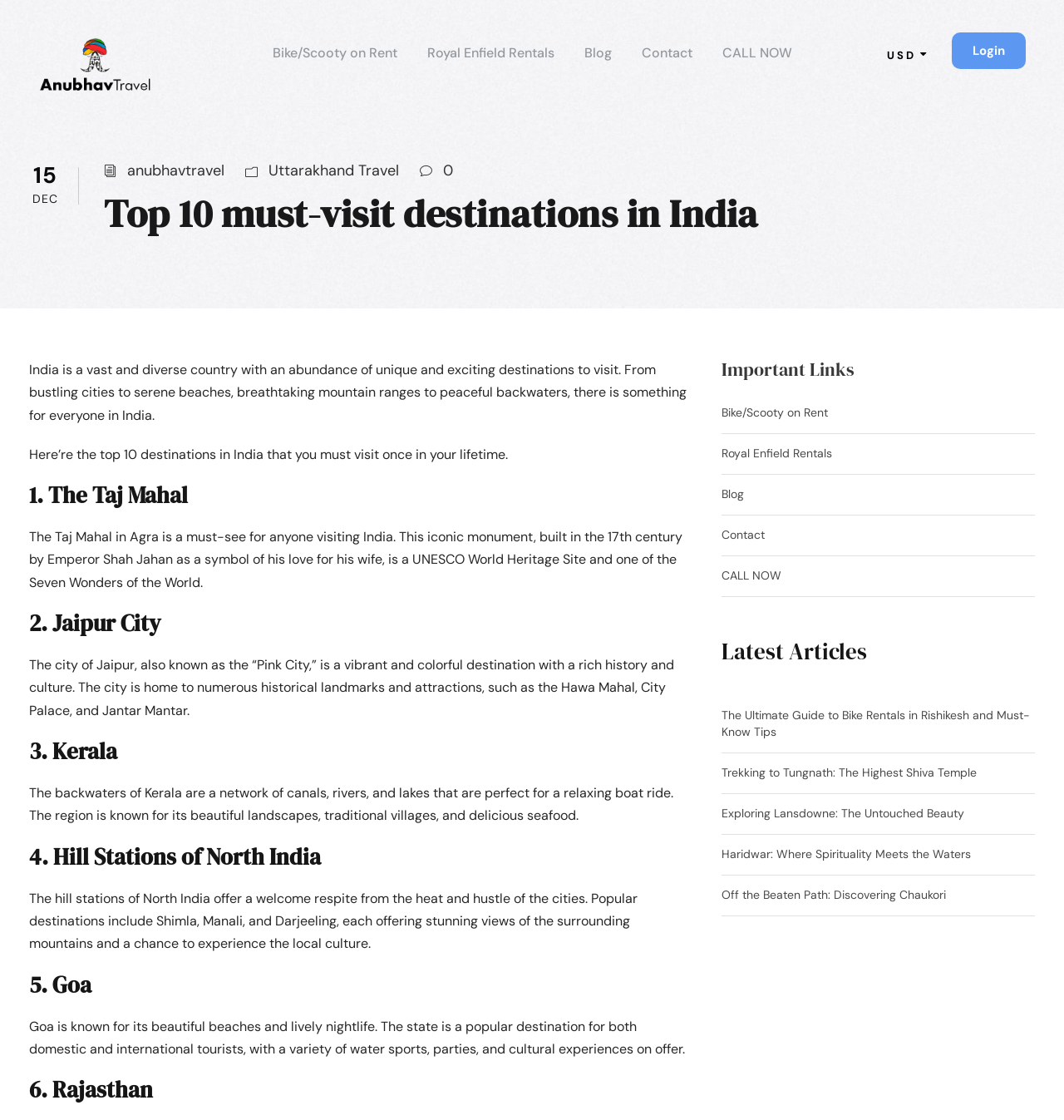Identify and provide the bounding box for the element described by: "Royal Enfield Rentals".

[0.678, 0.398, 0.782, 0.411]